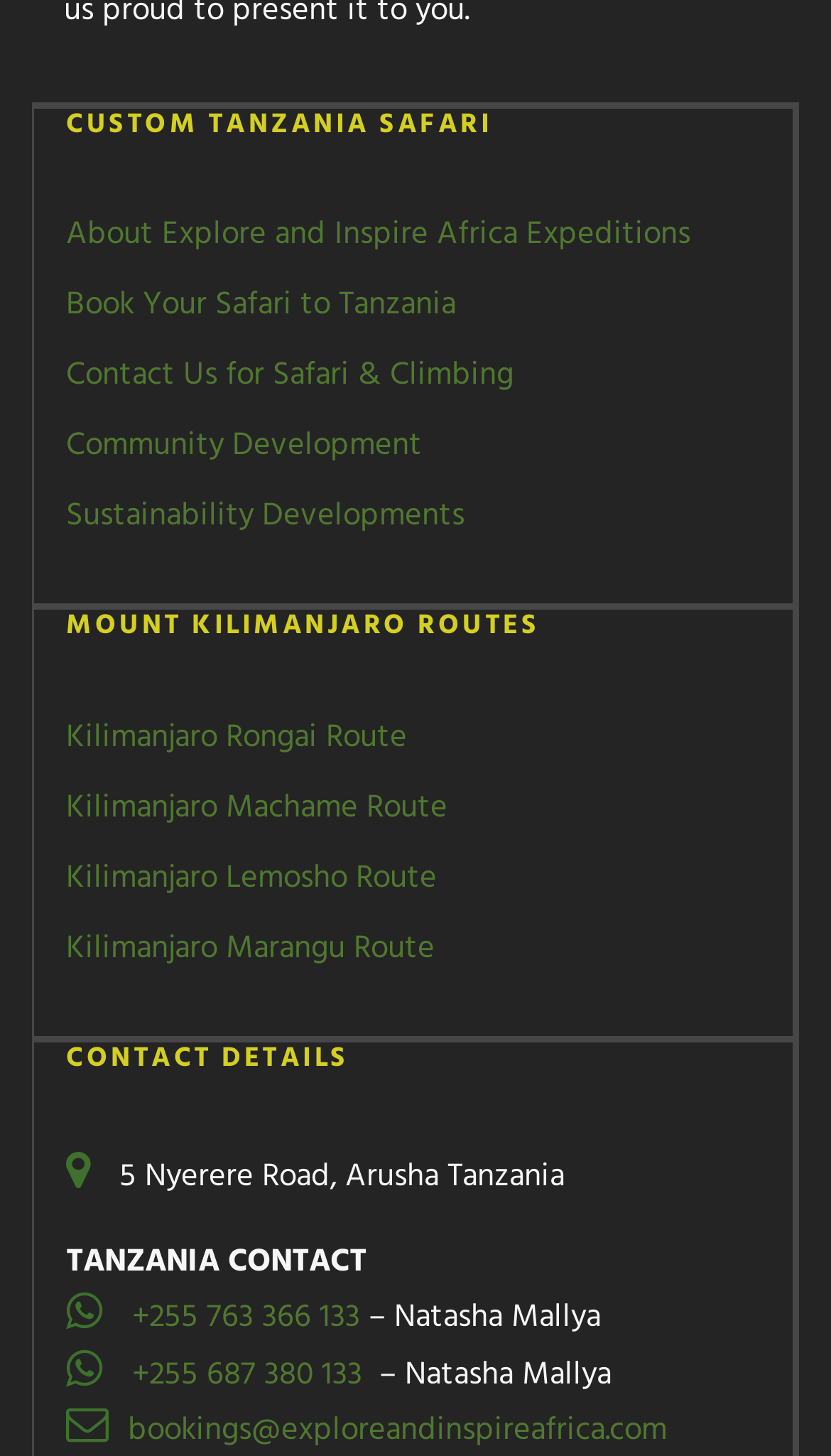Give a concise answer using one word or a phrase to the following question:
What is the main topic of the webpage?

Tanzania Safari